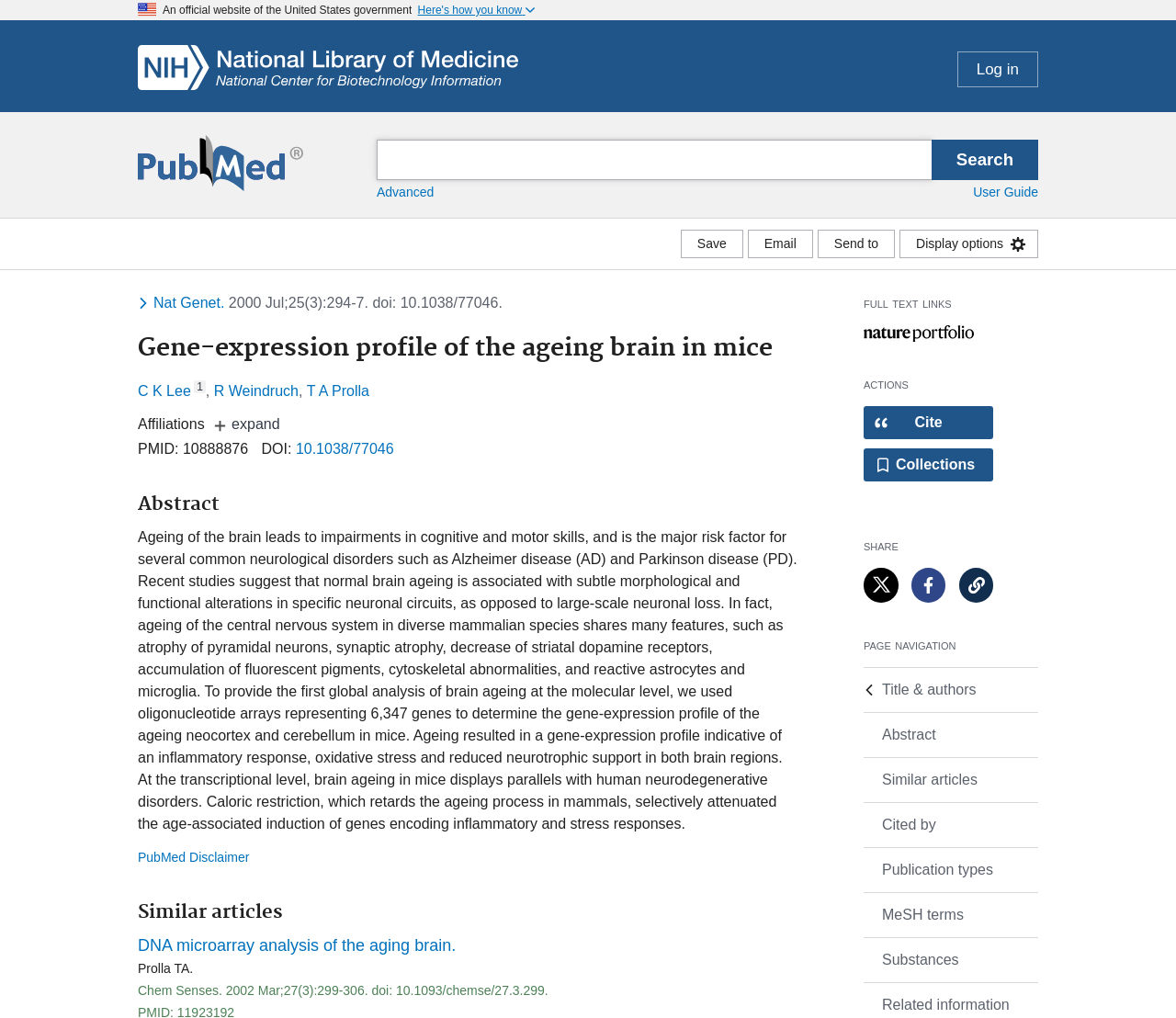Find and indicate the bounding box coordinates of the region you should select to follow the given instruction: "Share the article on Twitter".

[0.734, 0.558, 0.764, 0.592]